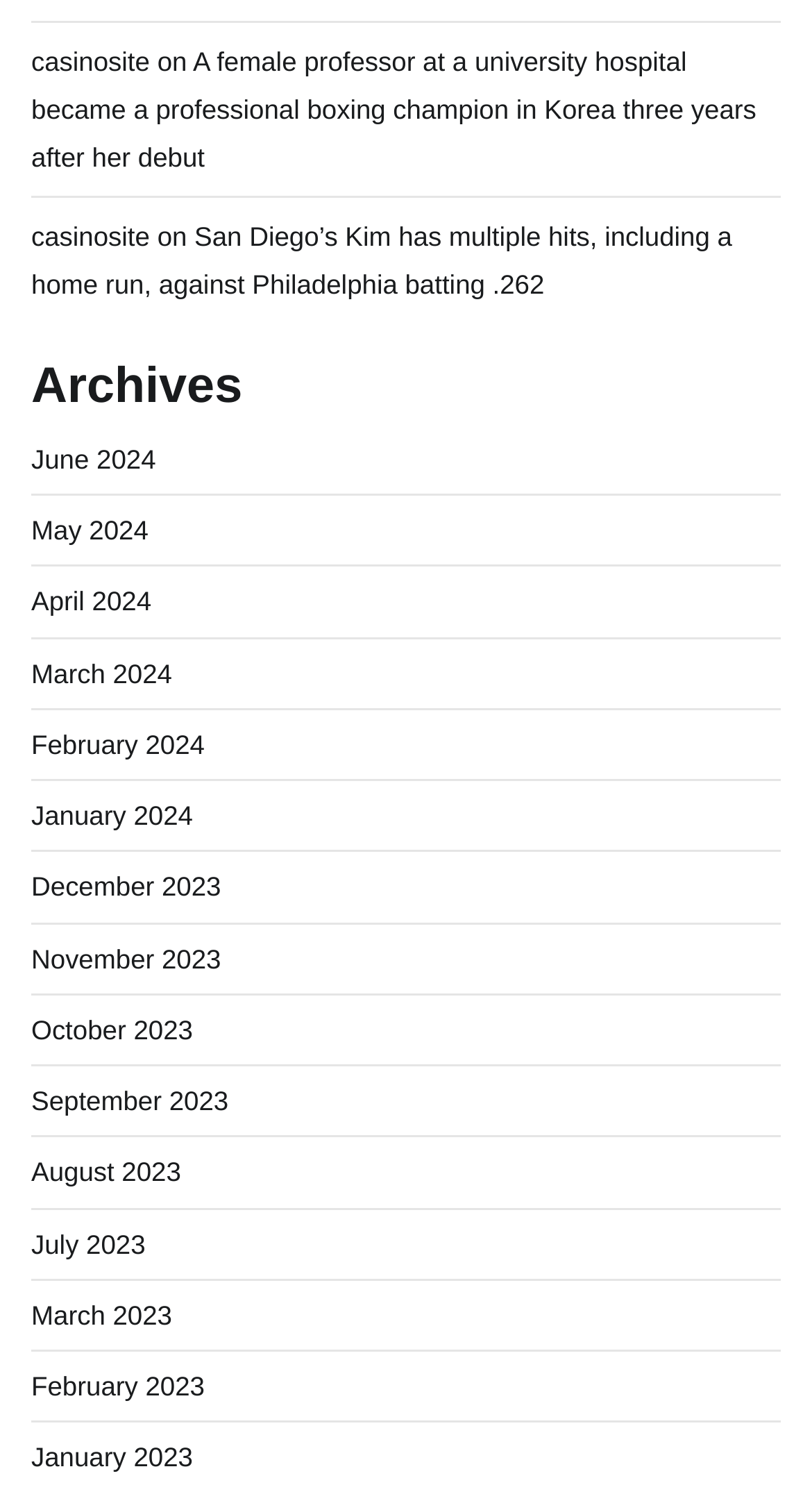Kindly determine the bounding box coordinates of the area that needs to be clicked to fulfill this instruction: "read the article about a female professor becoming a professional boxing champion".

[0.038, 0.031, 0.931, 0.116]